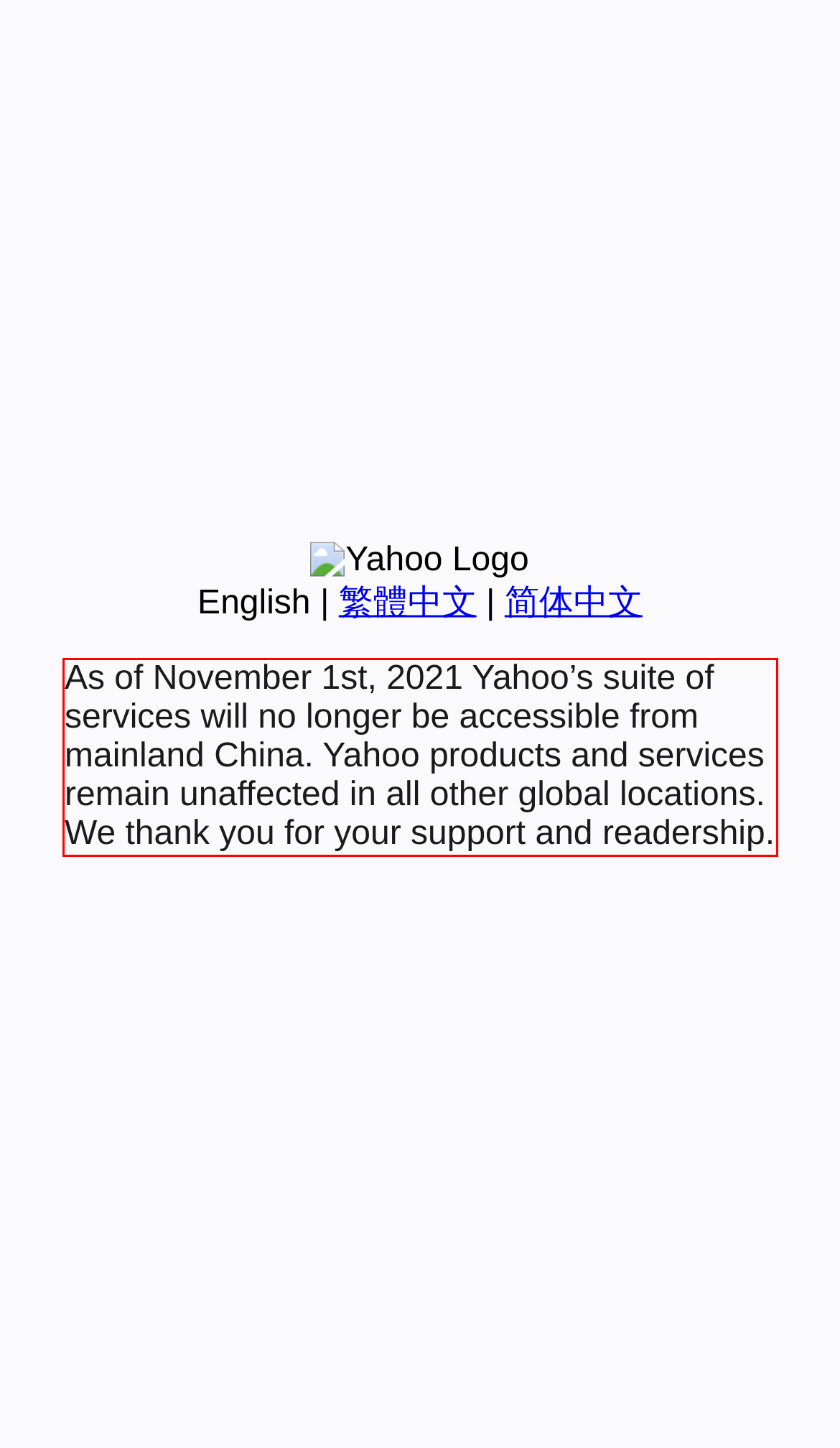Using the provided screenshot, read and generate the text content within the red-bordered area.

As of November 1st, 2021 Yahoo’s suite of services will no longer be accessible from mainland China. Yahoo products and services remain unaffected in all other global locations. We thank you for your support and readership.